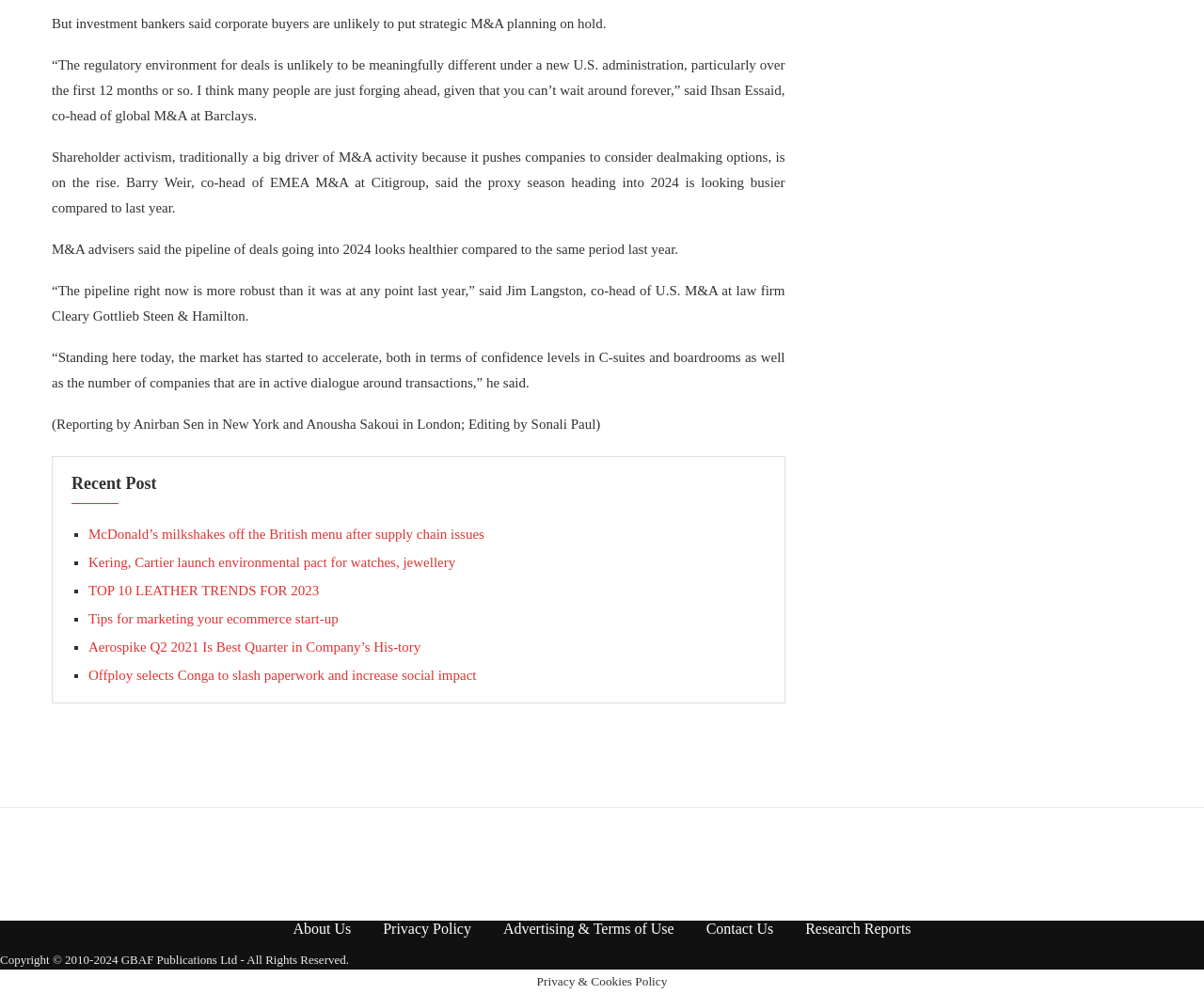What is the tone of the article?
Please provide a single word or phrase as the answer based on the screenshot.

Neutral